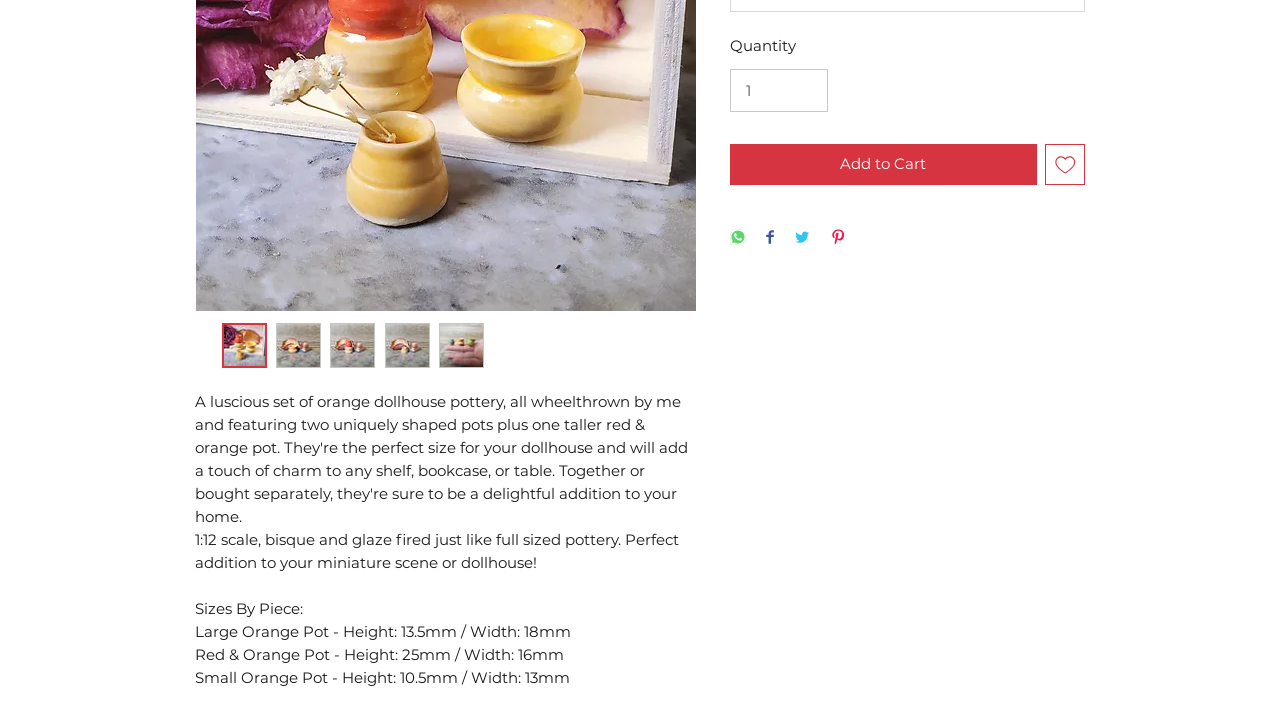Determine the bounding box for the UI element described here: "input value="1" aria-label="Quantity" value="1"".

[0.57, 0.094, 0.647, 0.154]